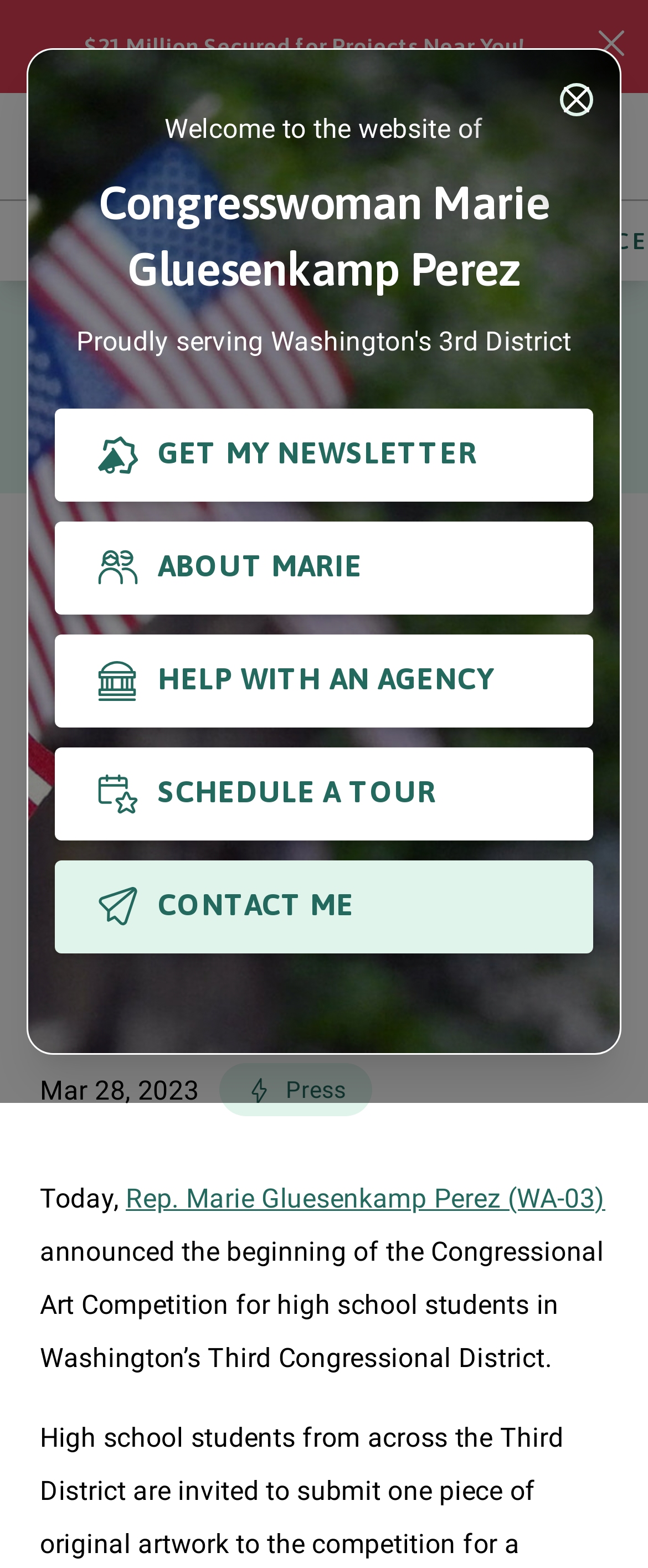How many buttons are there in the navigation menu?
From the details in the image, provide a complete and detailed answer to the question.

I counted the number of button elements in the navigation menu and found 5 buttons: 'ABOUT', 'SERVICES', 'Search', 'GET MY NEWSLETTER', and 'CONTACT ME'.